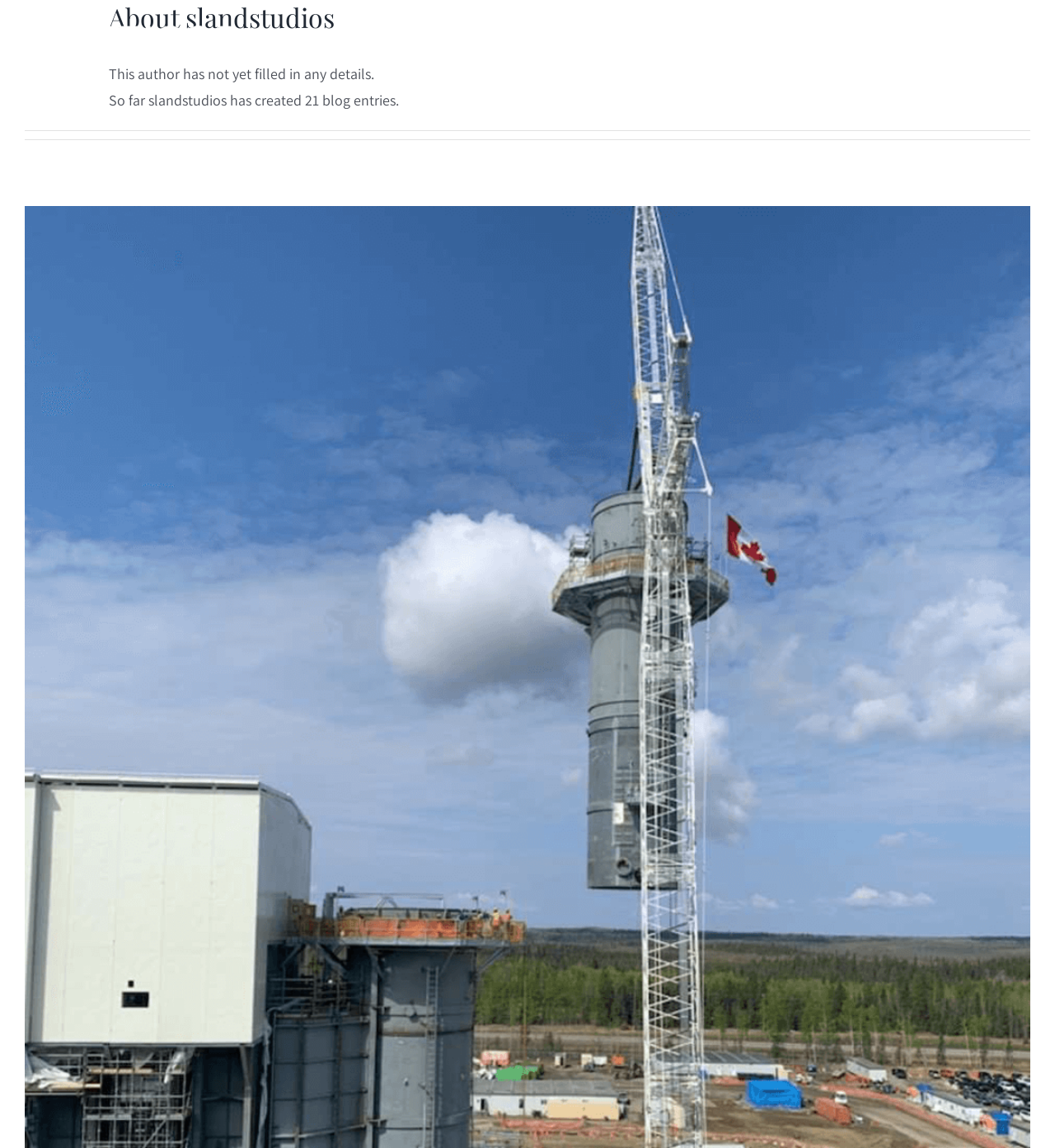Please determine the bounding box coordinates of the element to click in order to execute the following instruction: "View NEWS". The coordinates should be four float numbers between 0 and 1, specified as [left, top, right, bottom].

[0.696, 0.001, 0.736, 0.068]